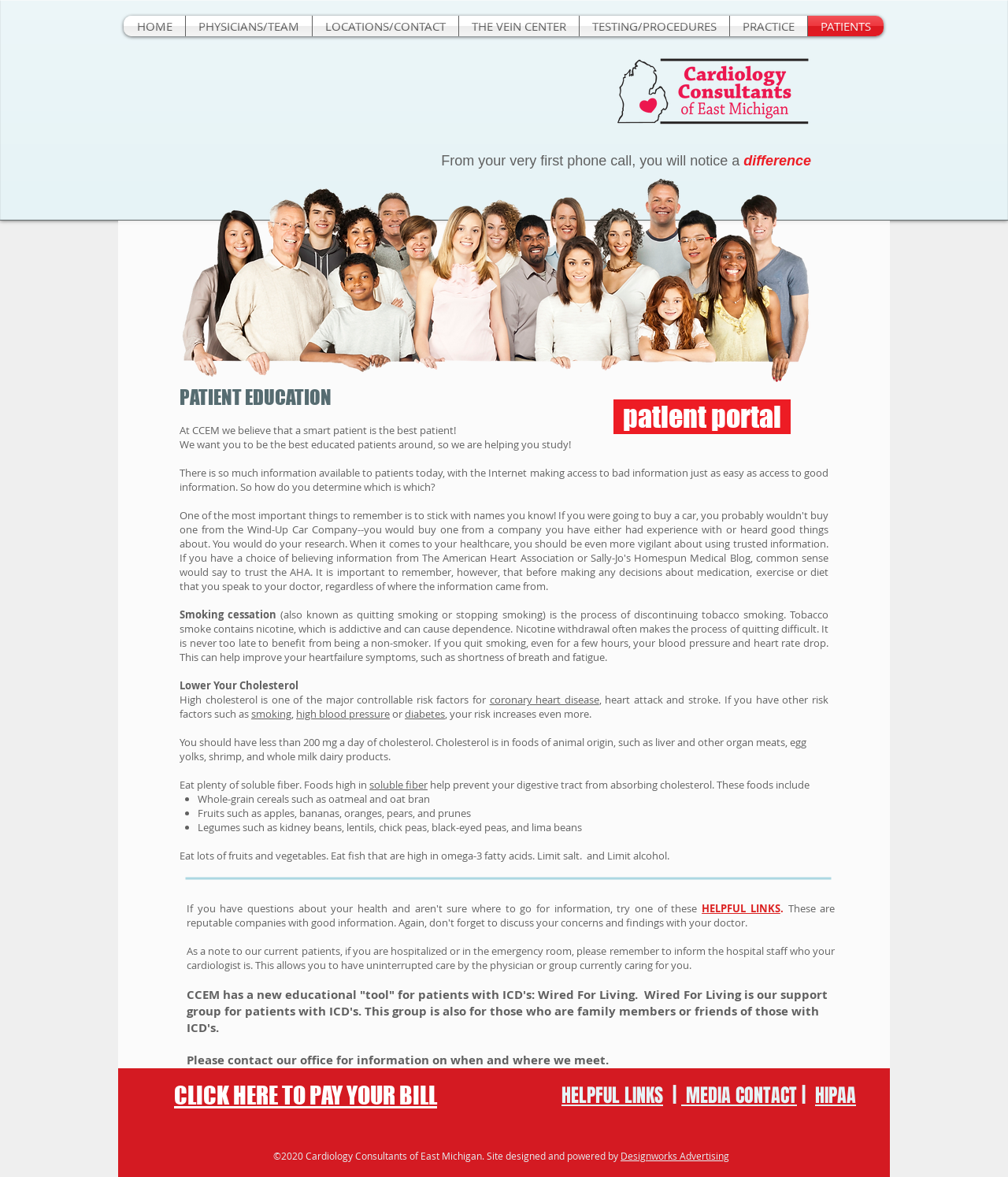Please reply to the following question using a single word or phrase: 
What is the recommended daily intake of cholesterol?

Less than 200 mg